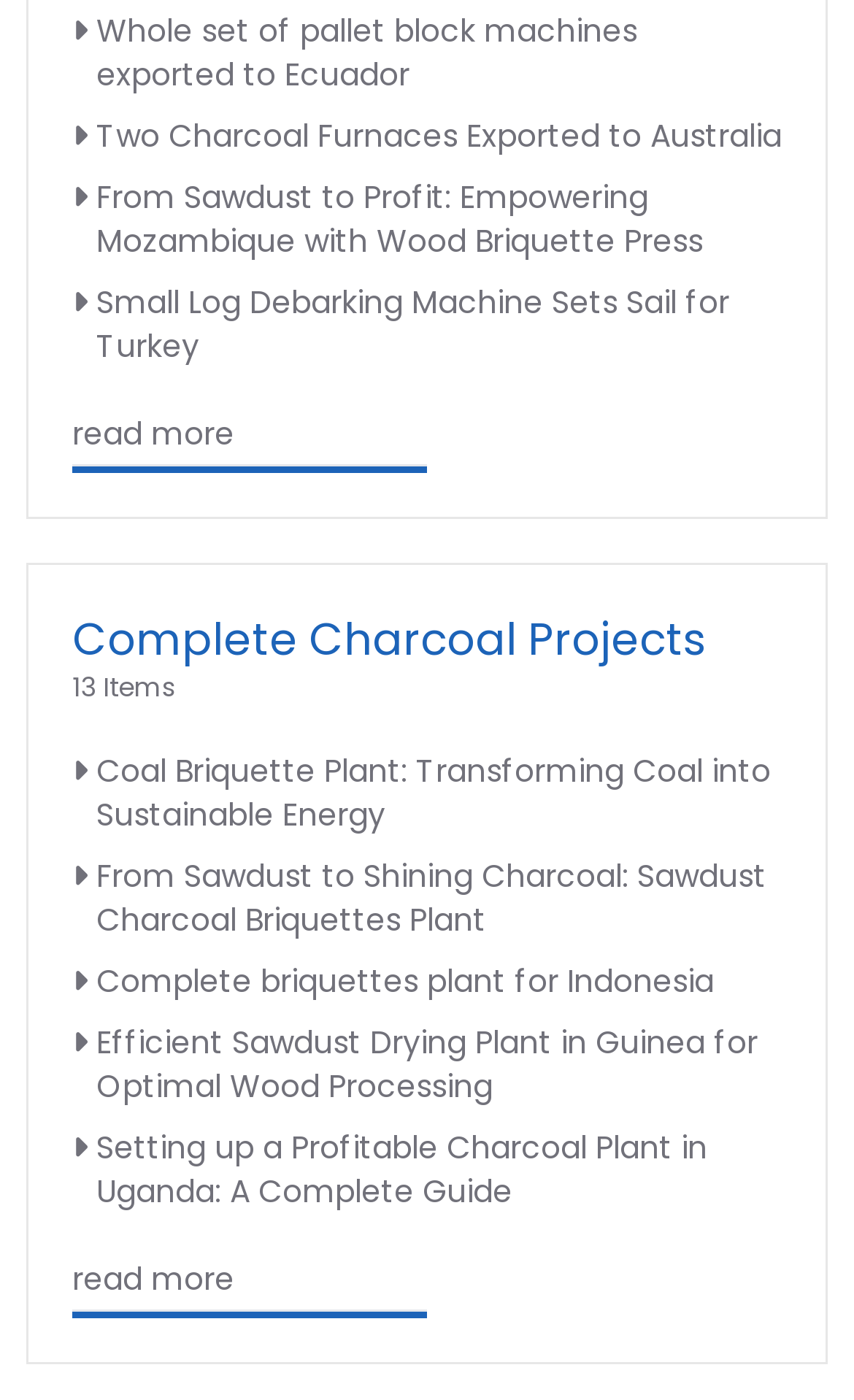Please identify the bounding box coordinates of the region to click in order to complete the task: "Read about Tax Avoidance". The coordinates must be four float numbers between 0 and 1, specified as [left, top, right, bottom].

None